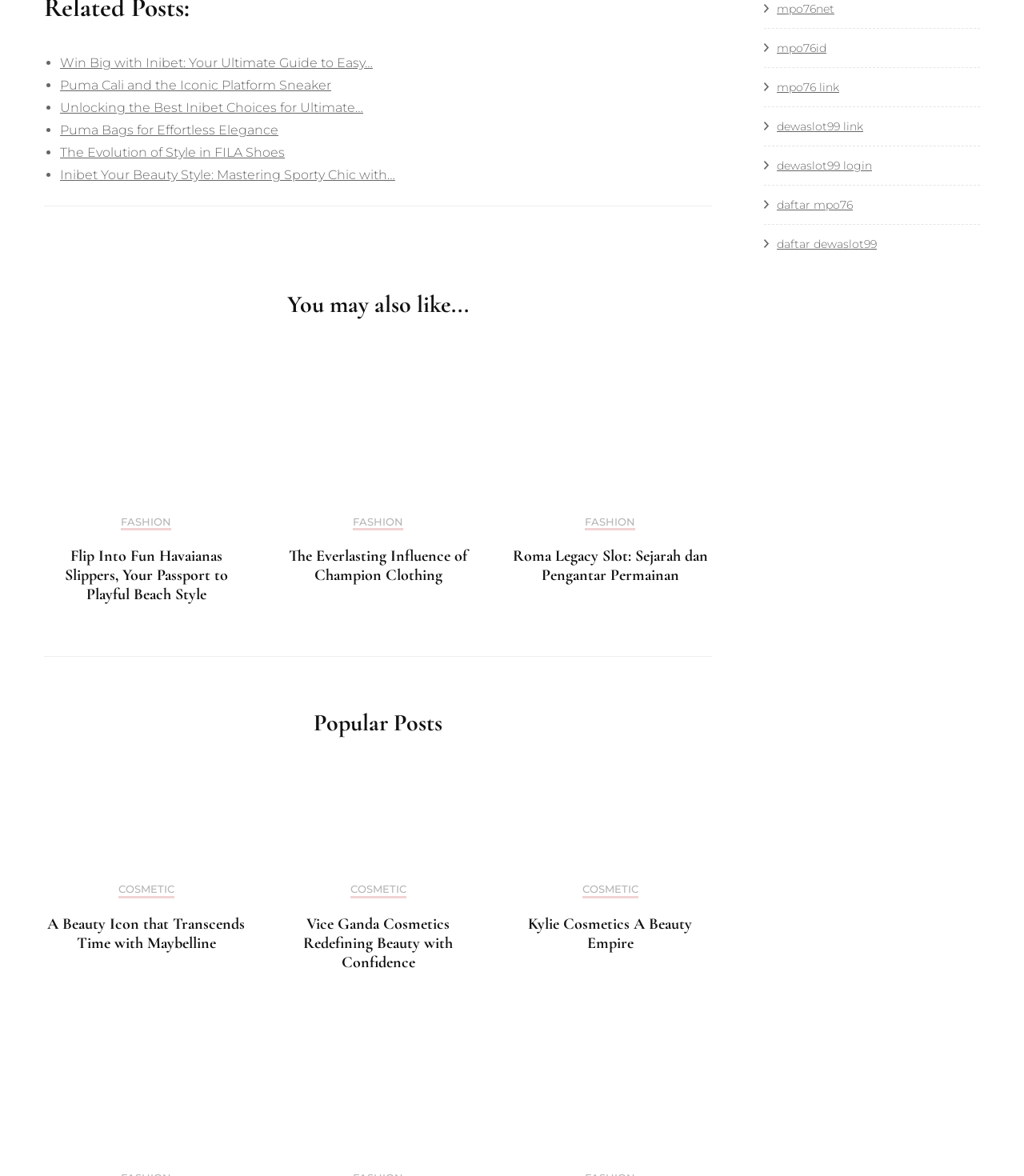Please provide the bounding box coordinates for the element that needs to be clicked to perform the instruction: "Read about A Beauty Icon that Transcends Time with Maybelline". The coordinates must consist of four float numbers between 0 and 1, formatted as [left, top, right, bottom].

[0.046, 0.777, 0.239, 0.81]